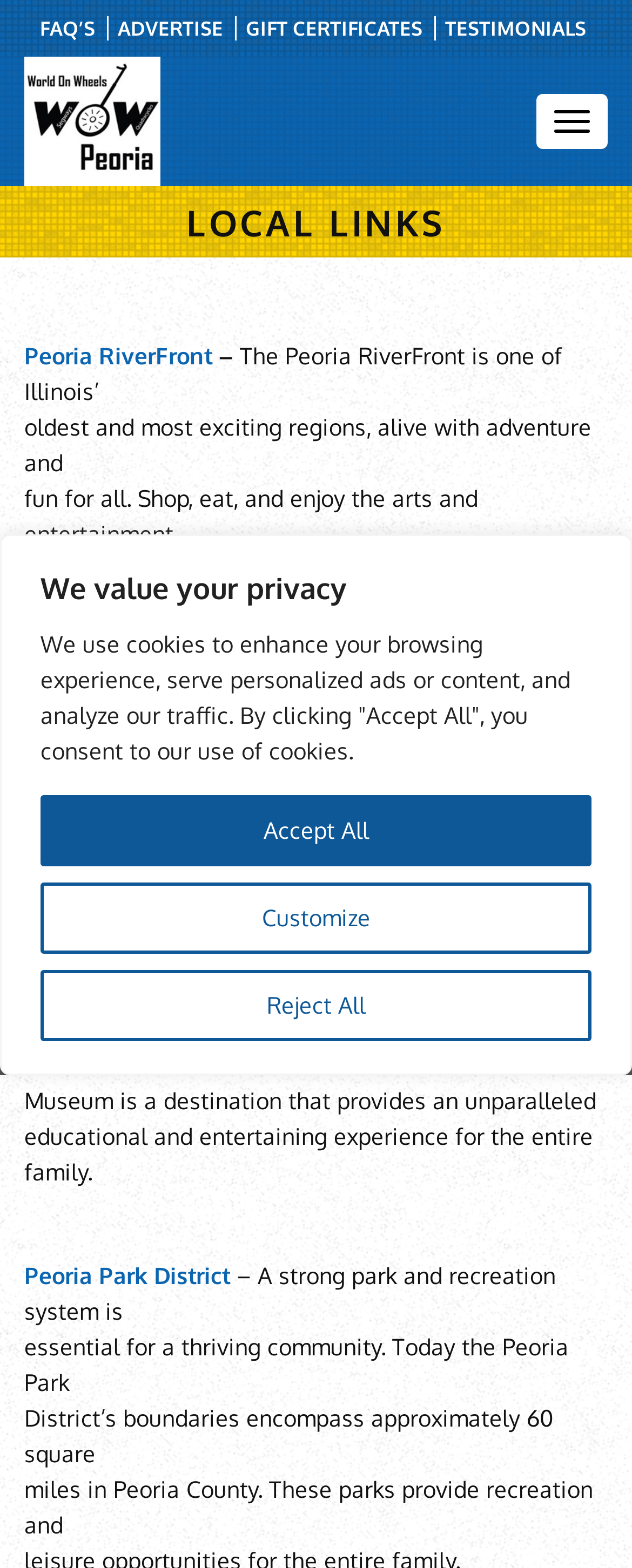Based on the image, please respond to the question with as much detail as possible:
What is the phone number of the contact person?

I found the answer by looking at the links section of the webpage, where I saw a link with the text '(309) 453-0916'. This link is likely to be the phone number of the contact person, as it is a specific phone number mentioned on the webpage.